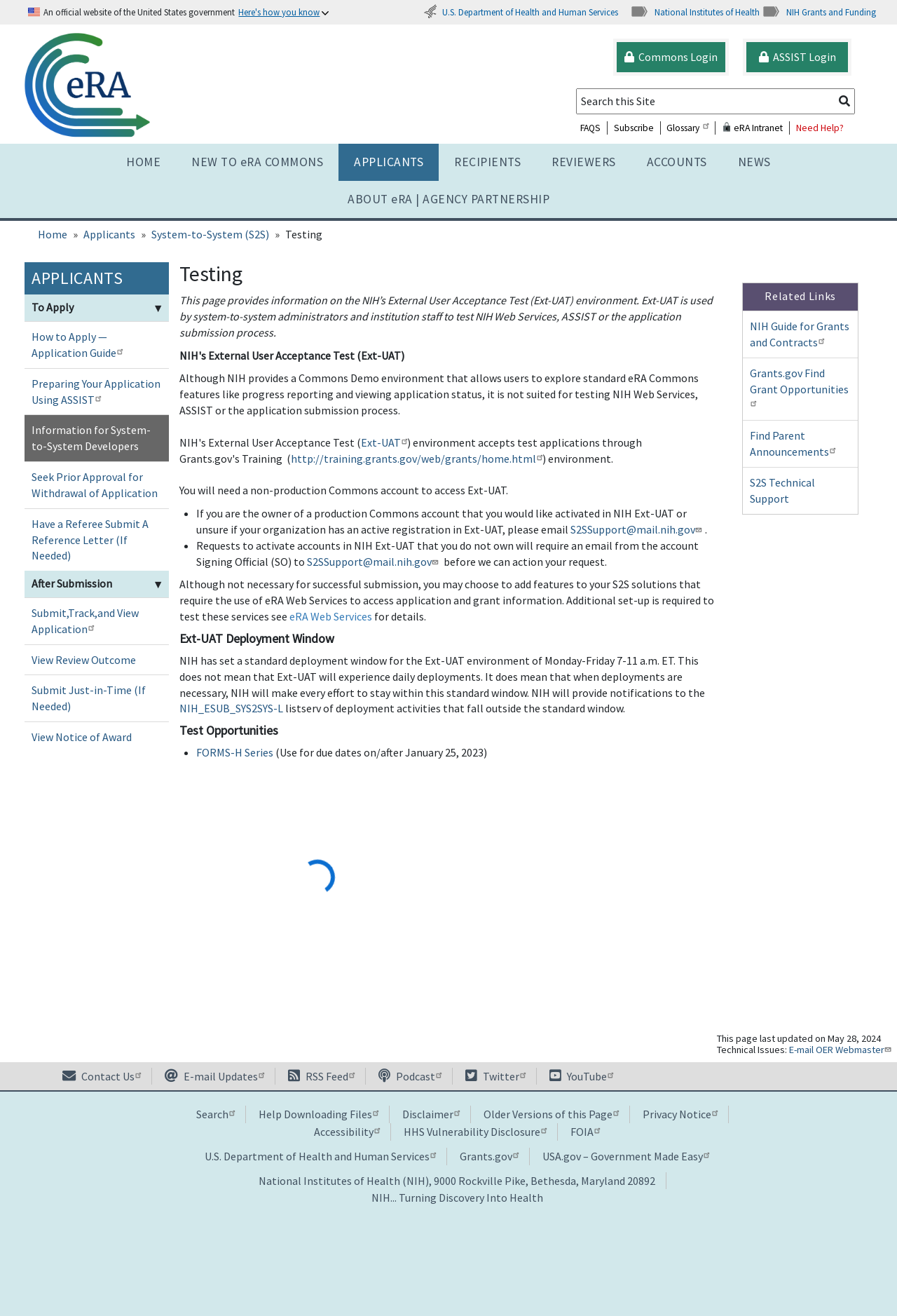Locate the bounding box coordinates of the element you need to click to accomplish the task described by this instruction: "Click the 'How to Apply — Application Guide' link".

[0.027, 0.245, 0.188, 0.28]